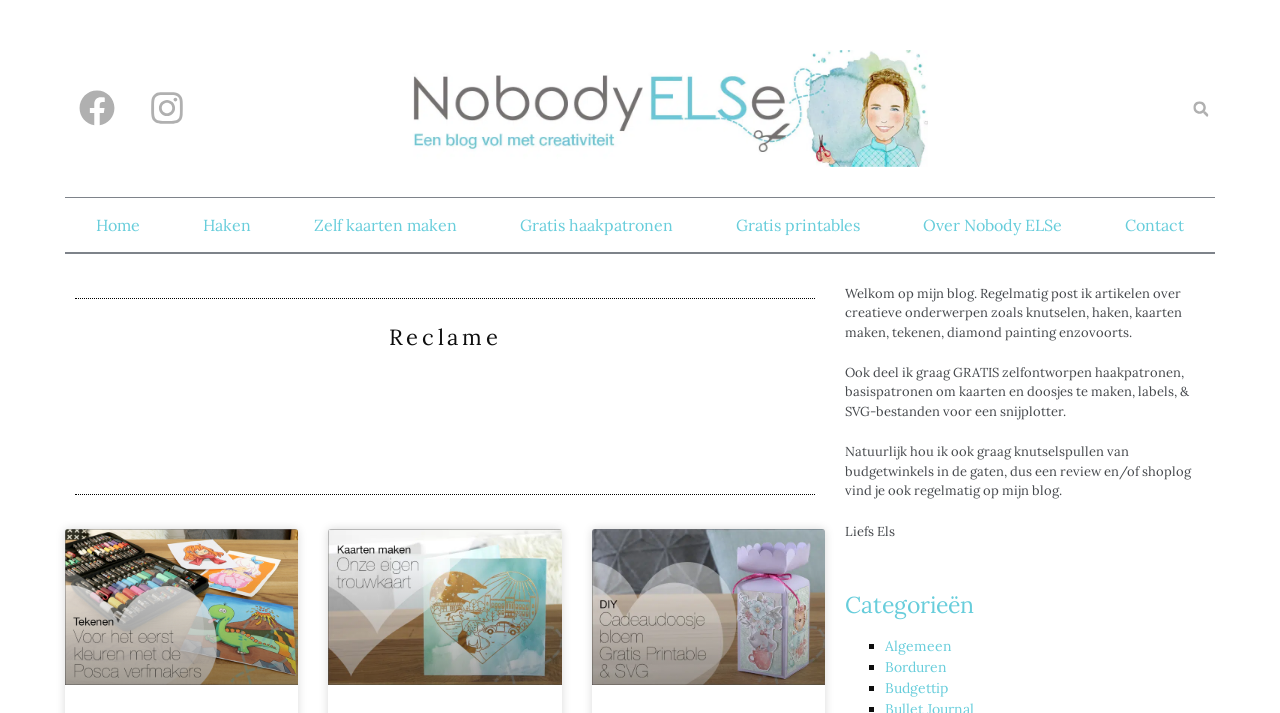Identify the bounding box of the UI element described as follows: "Gratis haakpatronen". Provide the coordinates as four float numbers in the range of 0 to 1 [left, top, right, bottom].

[0.382, 0.298, 0.55, 0.332]